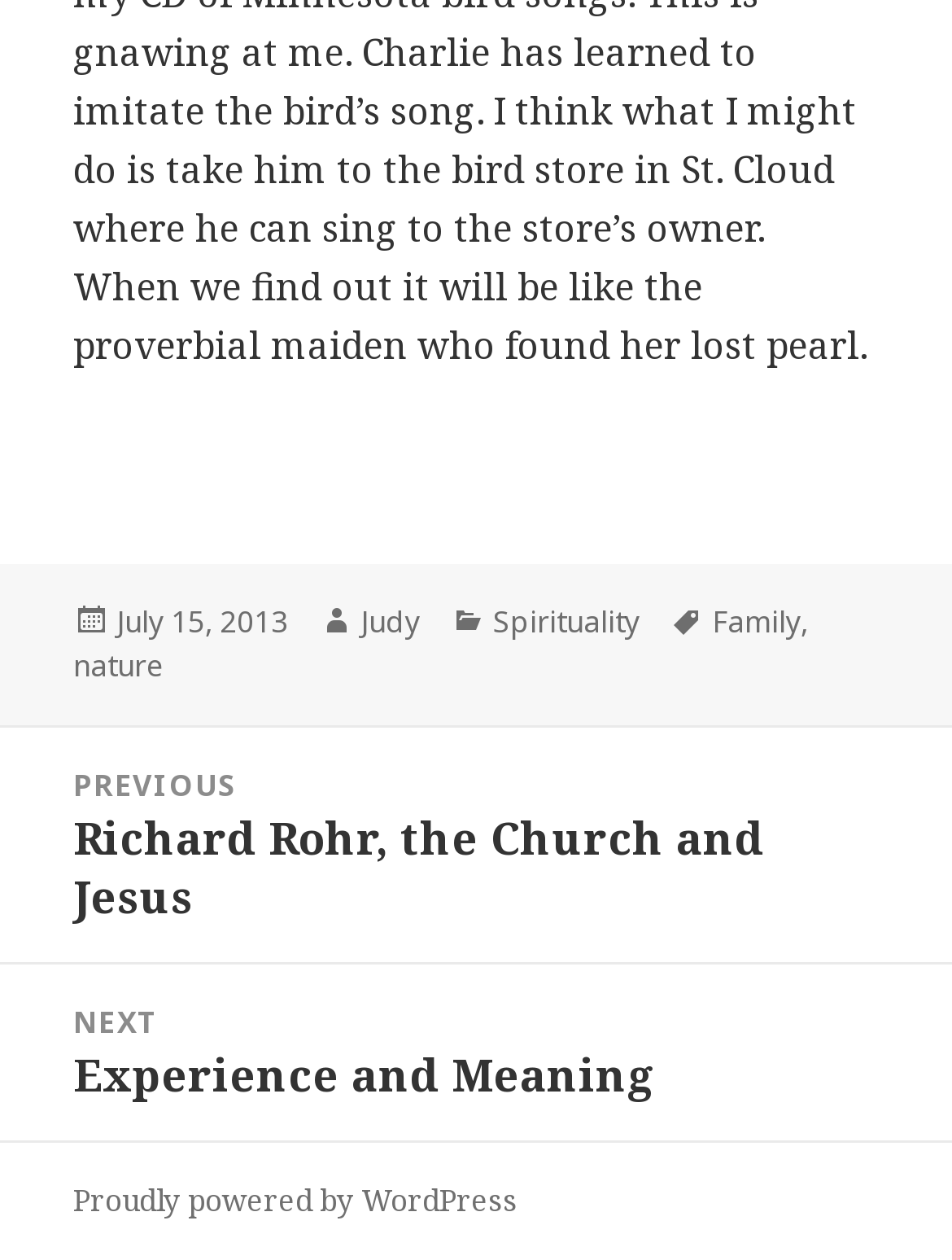Please predict the bounding box coordinates of the element's region where a click is necessary to complete the following instruction: "view The Nature of Life". The coordinates should be represented by four float numbers between 0 and 1, i.e., [left, top, right, bottom].

None